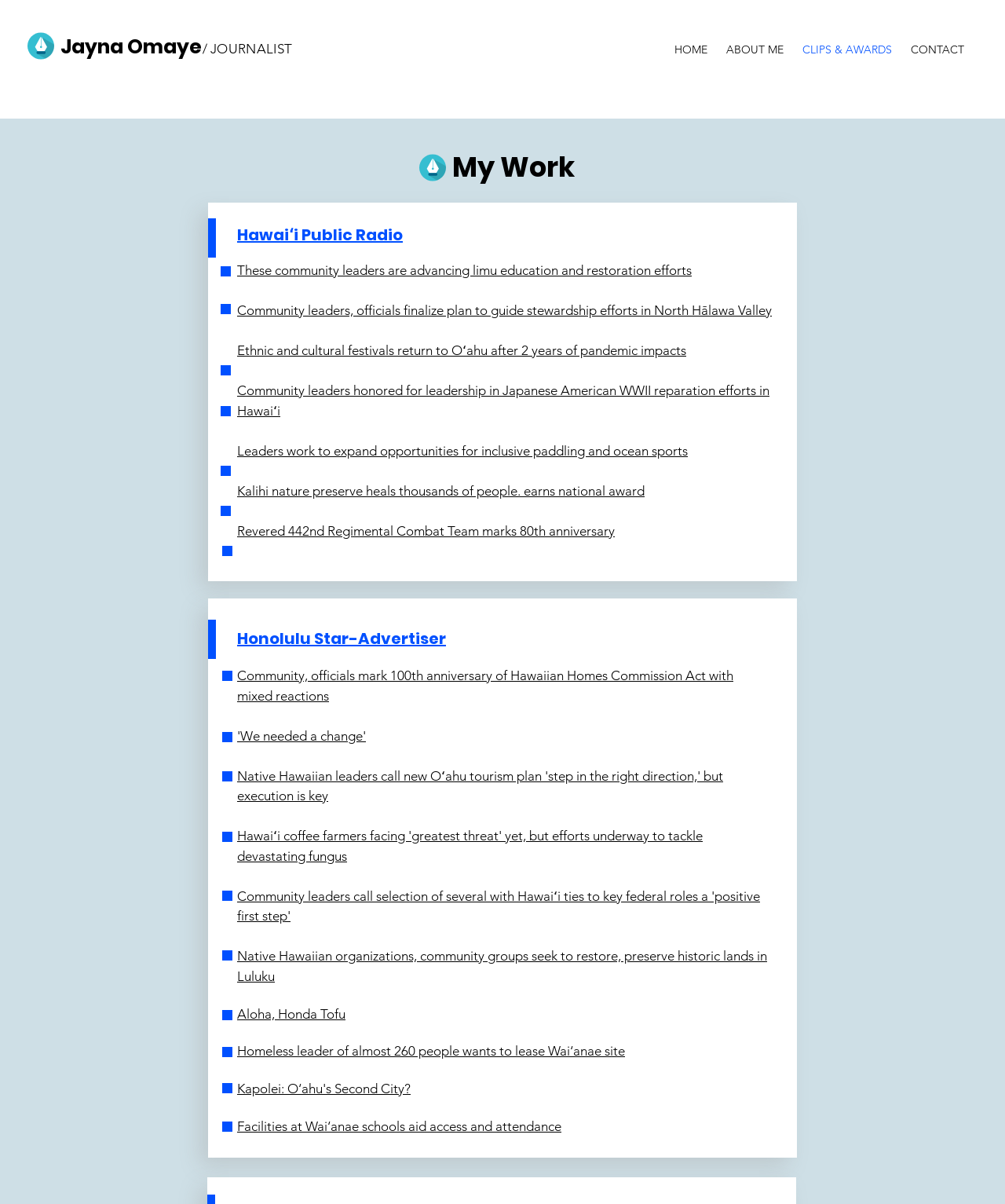Provide a thorough and detailed response to the question by examining the image: 
What is the topic of the link 'Community leaders honored for leadership in Japanese American WWII reparation efforts in Hawaiʻi'?

The link 'Community leaders honored for leadership in Japanese American WWII reparation efforts in Hawaiʻi' suggests that the topic is related to Japanese American WWII reparation efforts in Hawaiʻi.